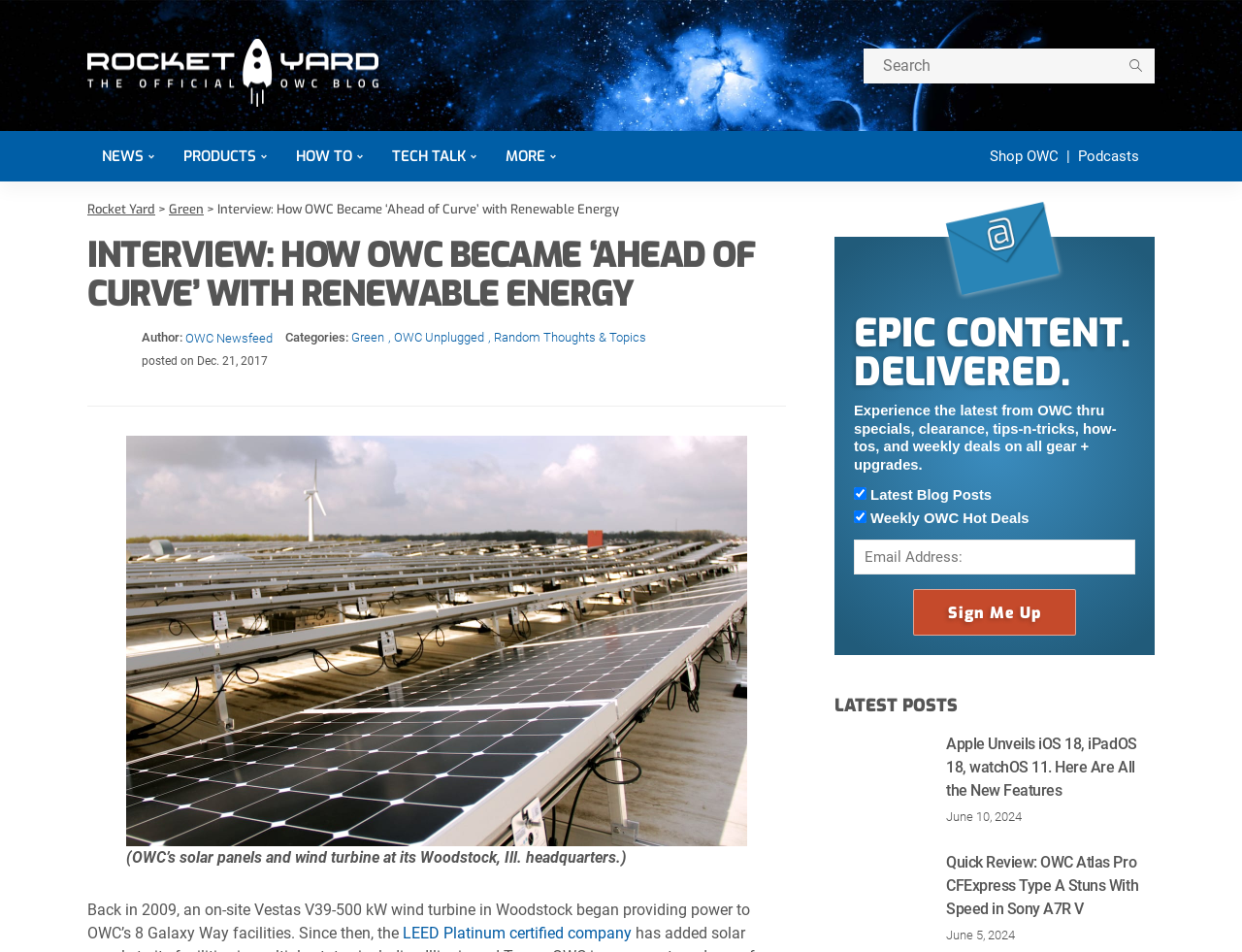Identify the bounding box coordinates of the section that should be clicked to achieve the task described: "visit the OWC Newsfeed".

[0.07, 0.345, 0.105, 0.39]